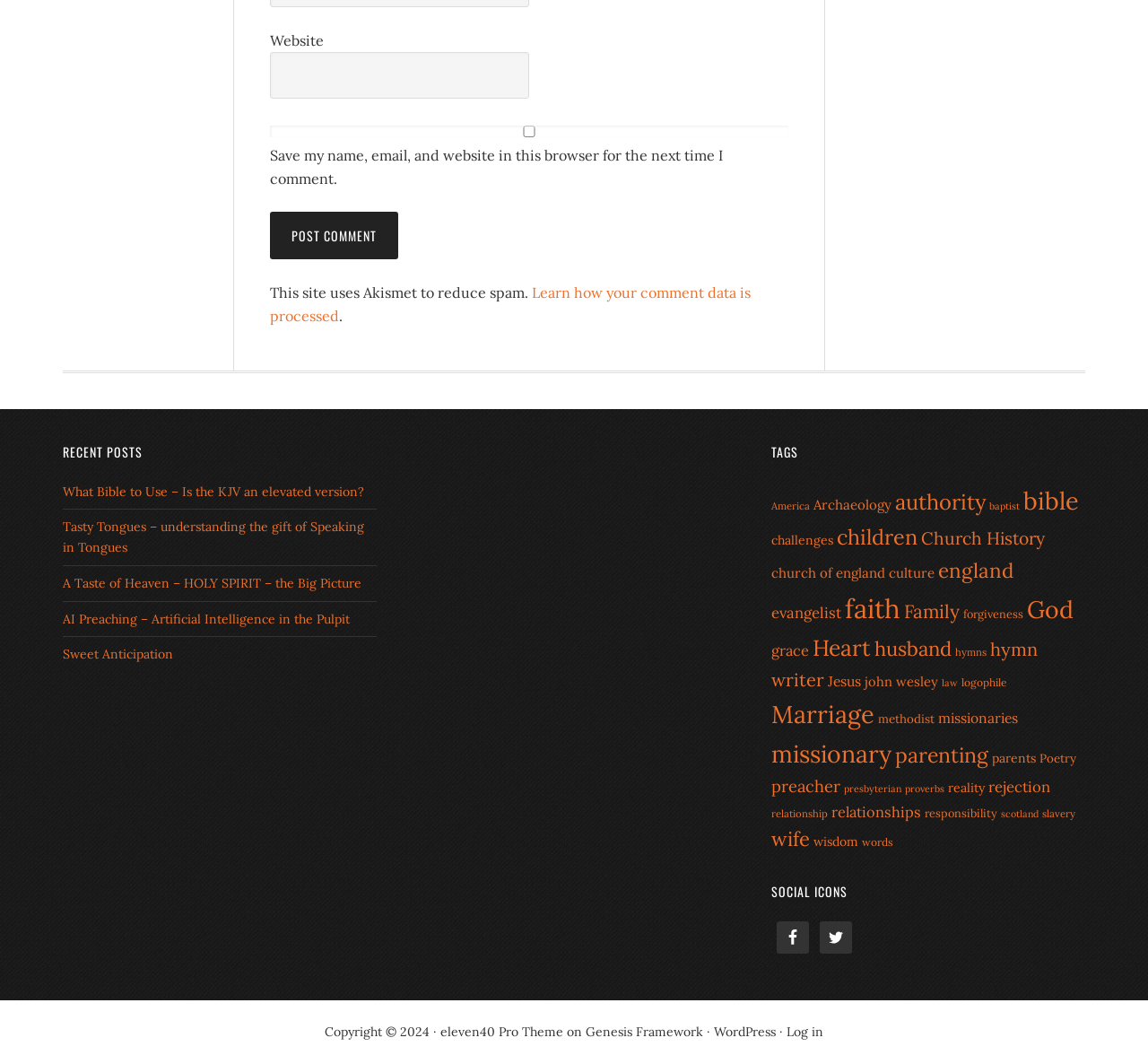Show the bounding box coordinates of the element that should be clicked to complete the task: "learn how comment data is processed".

[0.235, 0.266, 0.654, 0.305]